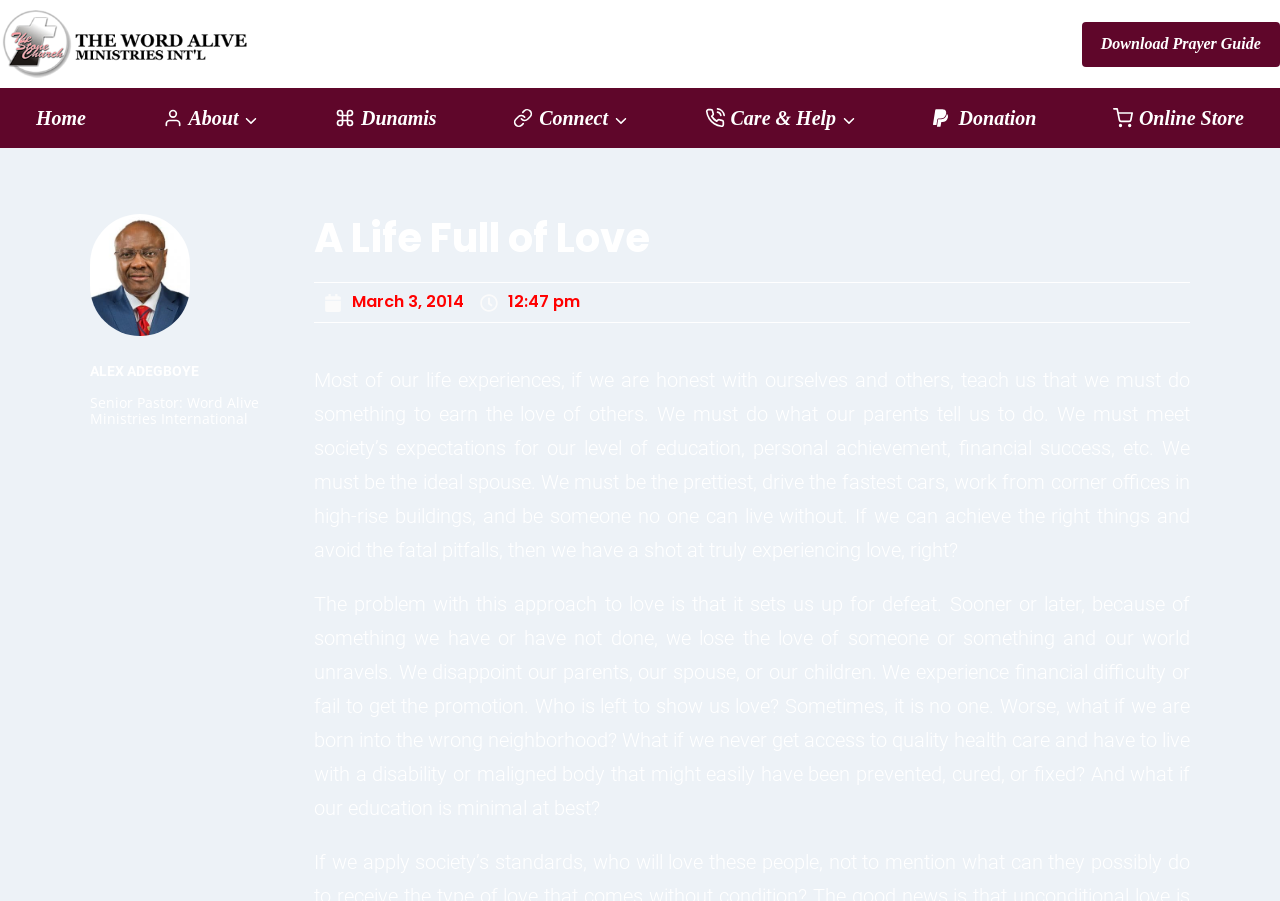Please pinpoint the bounding box coordinates for the region I should click to adhere to this instruction: "Click the 'Dunamis' link".

[0.252, 0.098, 0.35, 0.165]